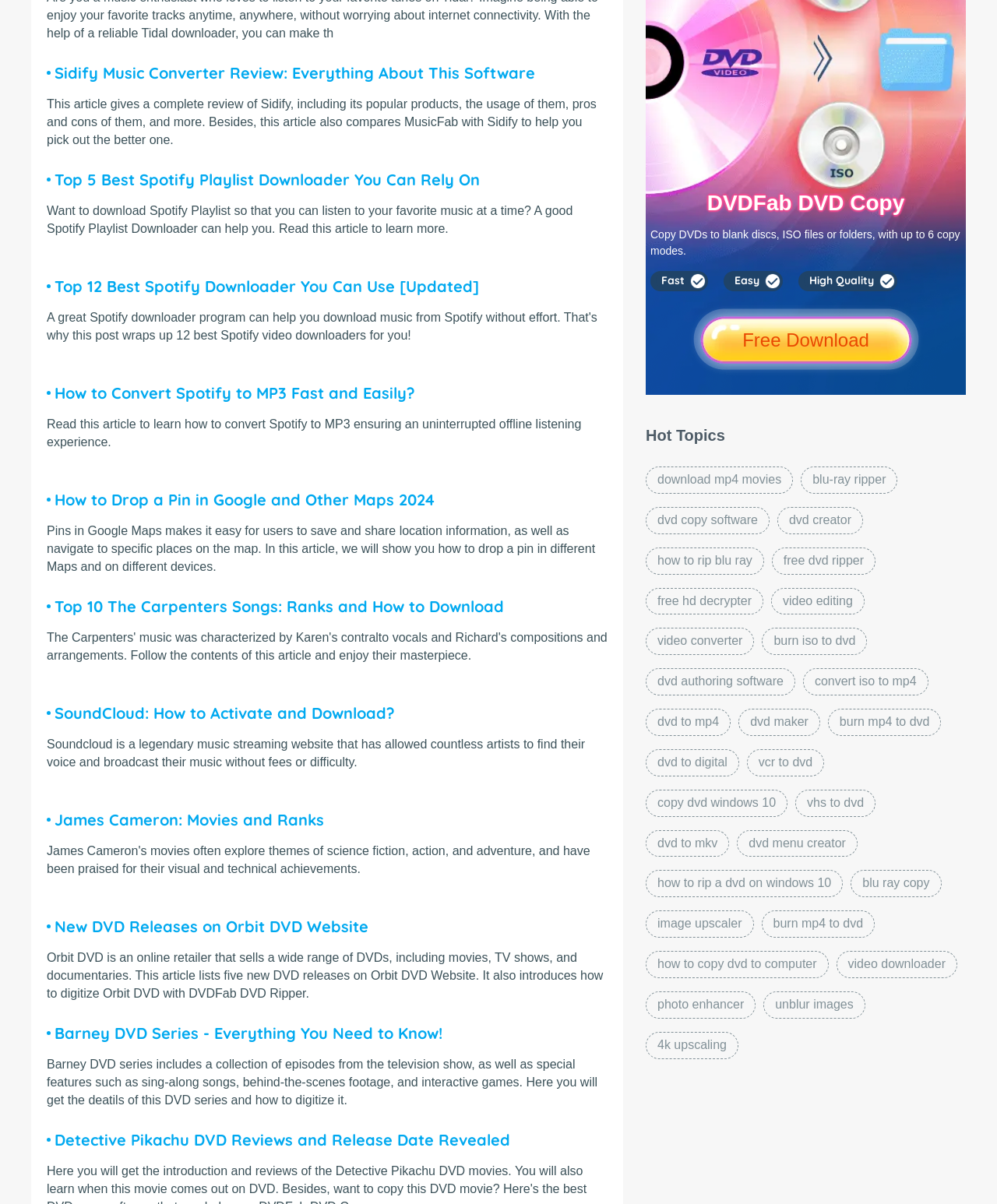What is the name of the movie mentioned in the Detective Pikachu DVD review?
Please answer using one word or phrase, based on the screenshot.

Detective Pikachu